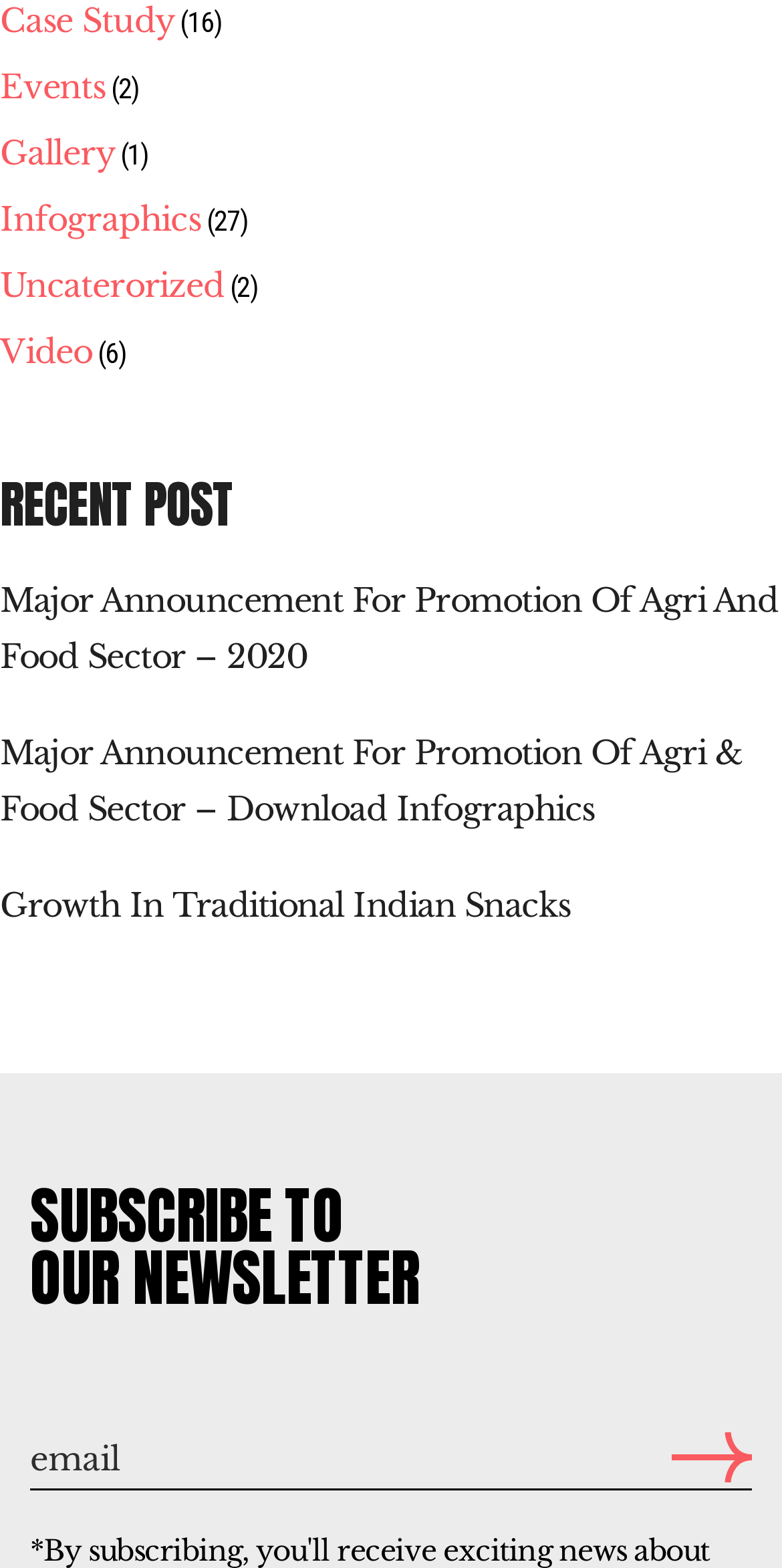Based on the image, provide a detailed response to the question:
How many input fields are in the contact form?

I examined the contact form and found one input field, which is a textbox for entering an email address.